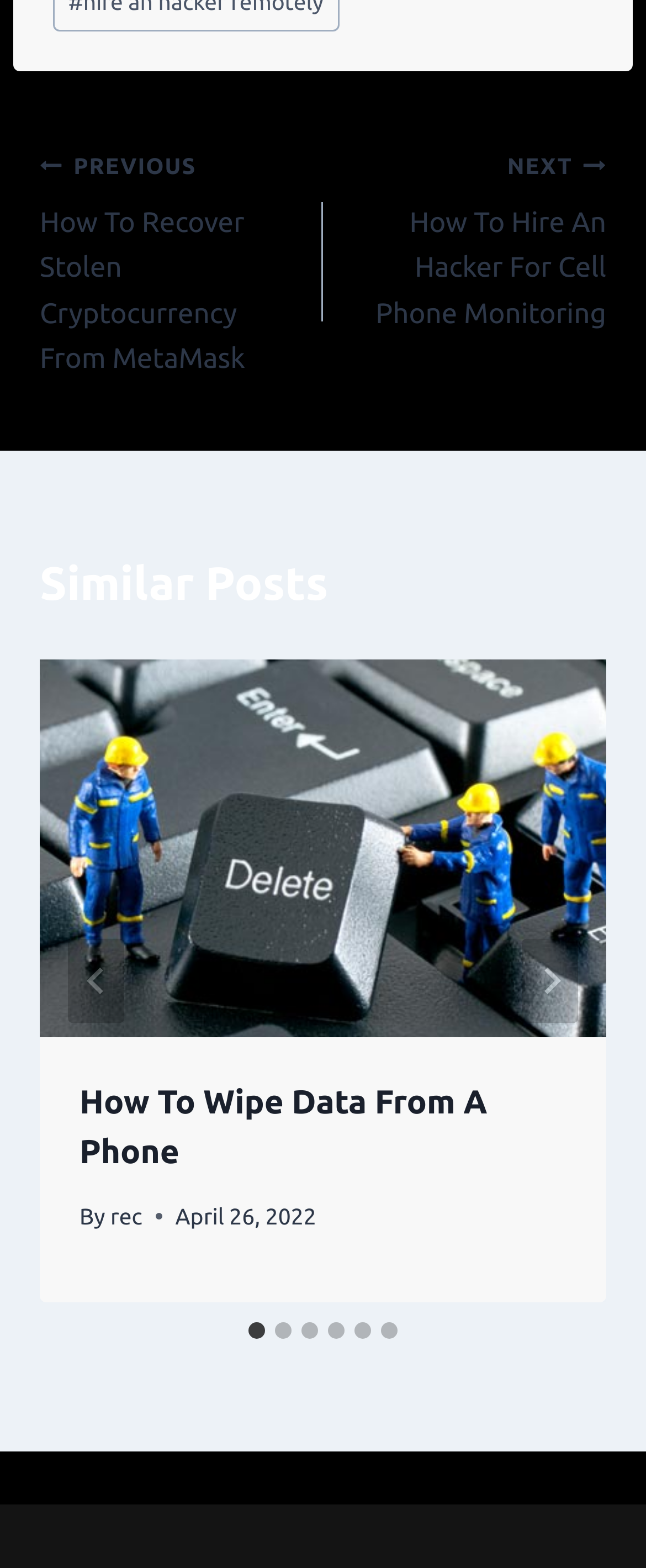Who is the author of the first similar post?
Based on the image, please offer an in-depth response to the question.

I examined the content of the first tab in the 'Similar Posts' section, which contains an article with a link labeled 'rec'. This is likely the author of the first similar post.